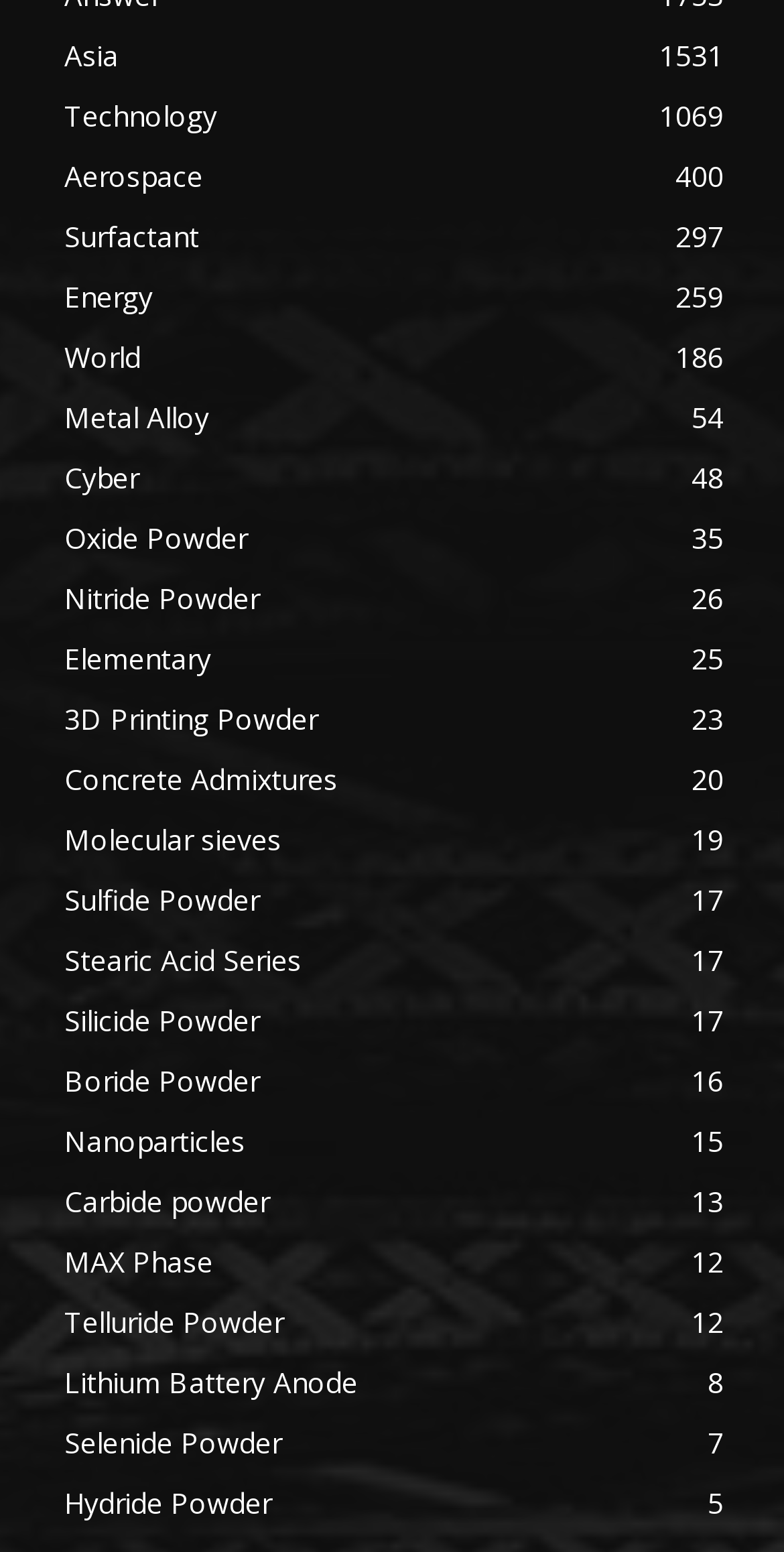Locate the bounding box coordinates of the element that should be clicked to fulfill the instruction: "Learn about Surfactant".

[0.082, 0.14, 0.254, 0.165]